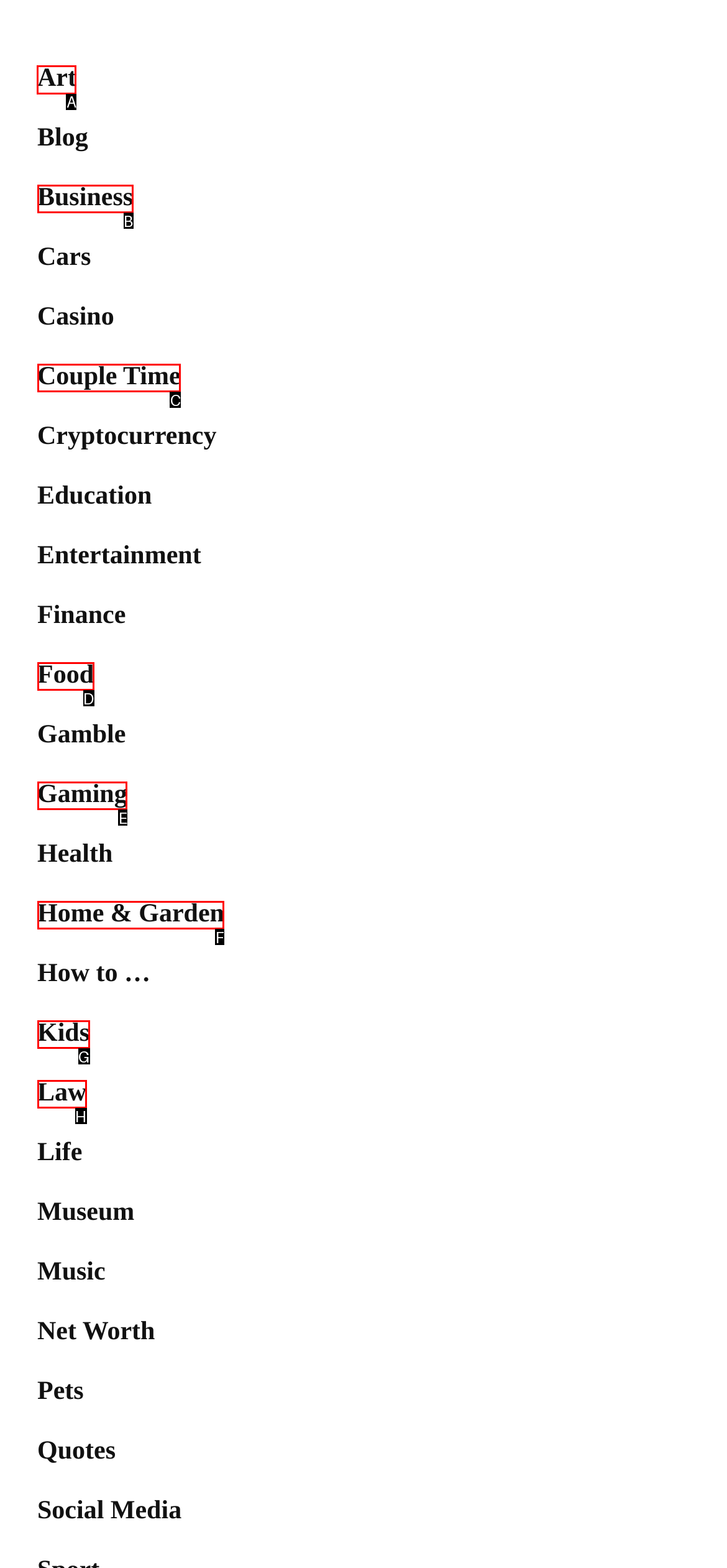Select the correct option from the given choices to perform this task: Click on the 'Art' link. Provide the letter of that option.

A